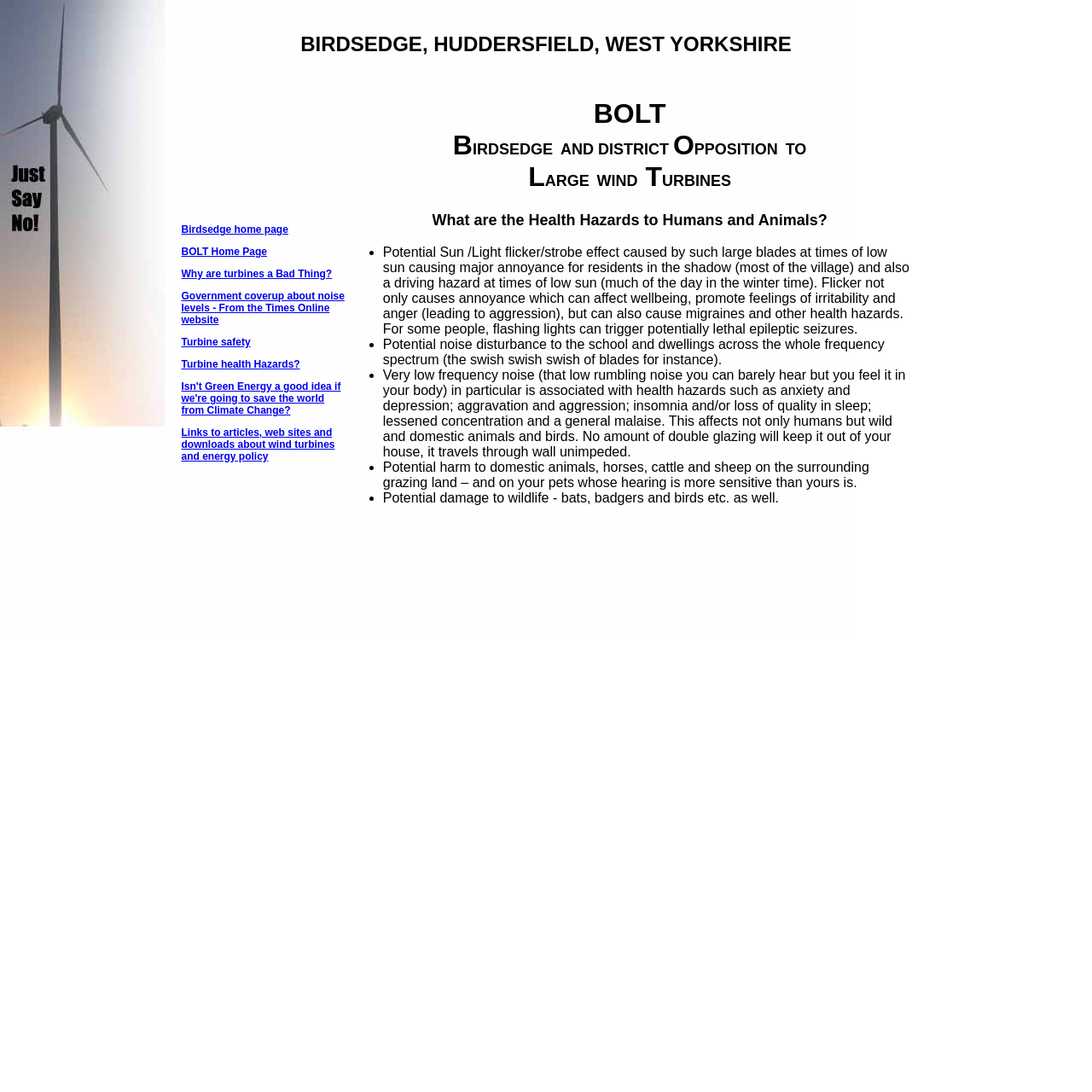Pinpoint the bounding box coordinates of the clickable area necessary to execute the following instruction: "Visit BOLT Home Page". The coordinates should be given as four float numbers between 0 and 1, namely [left, top, right, bottom].

[0.166, 0.225, 0.245, 0.236]